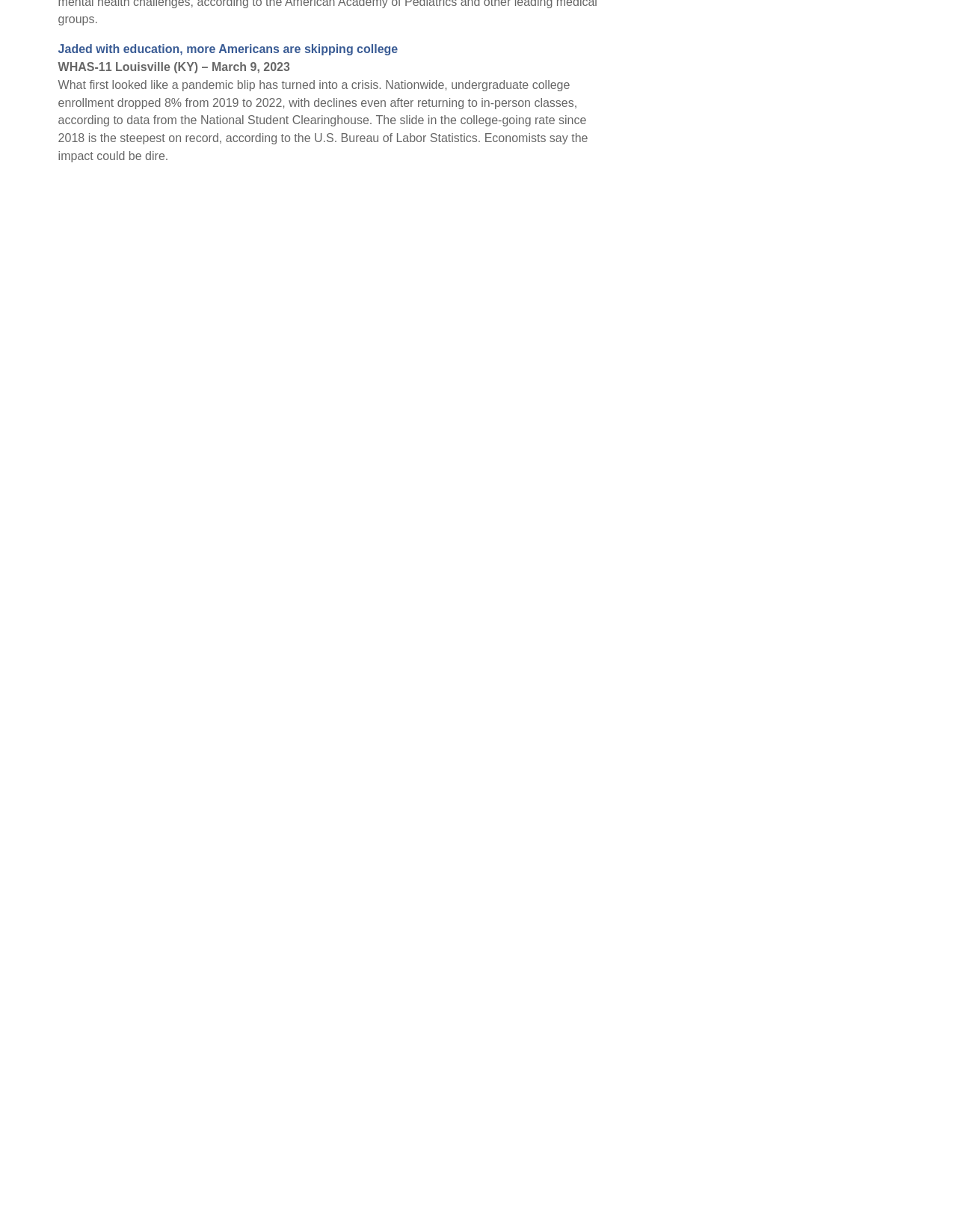Can you find the bounding box coordinates for the element that needs to be clicked to execute this instruction: "Click on the 'Boruto Chapter 66 Redrawn Raw Scans And Tweets' heading"? The coordinates should be given as four float numbers between 0 and 1, i.e., [left, top, right, bottom].

None